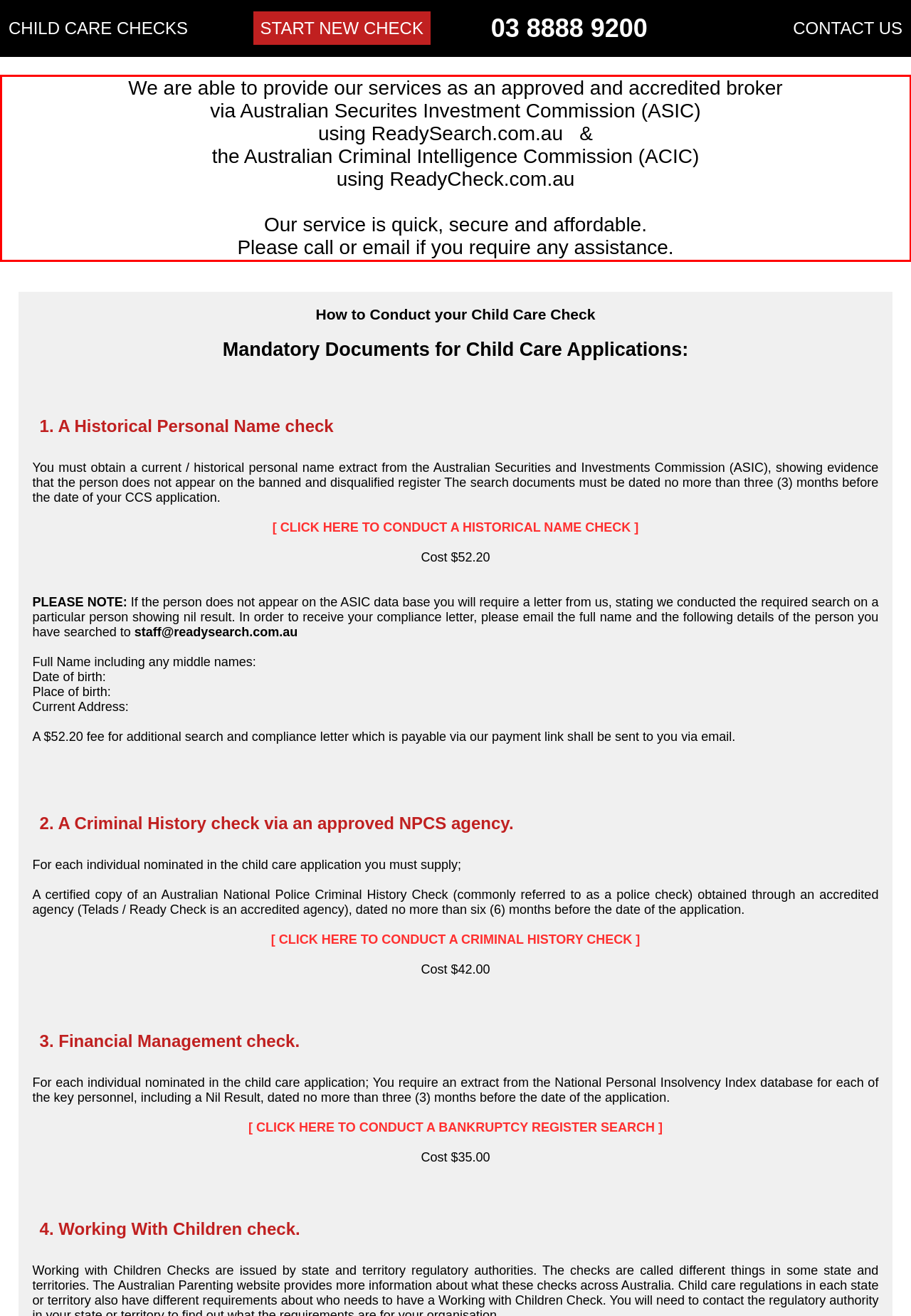Given a webpage screenshot with a red bounding box, perform OCR to read and deliver the text enclosed by the red bounding box.

We are able to provide our services as an approved and accredited broker via Australian Securites Investment Commission (ASIC) using ReadySearch.com.au & the Australian Criminal Intelligence Commission (ACIC) using ReadyCheck.com.au Our service is quick, secure and affordable. Please call or email if you require any assistance.